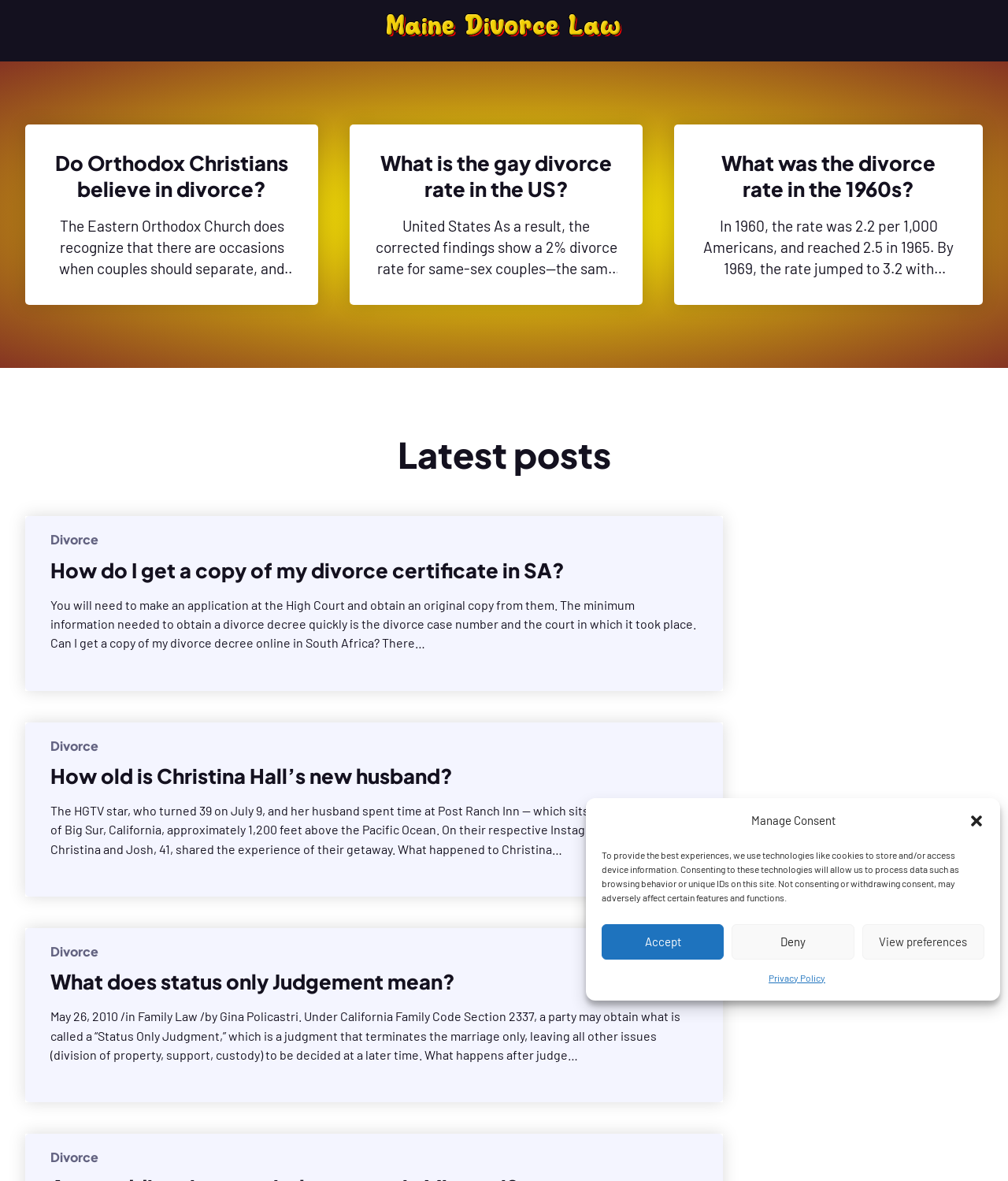Given the description "Divorce", determine the bounding box of the corresponding UI element.

[0.05, 0.624, 0.098, 0.638]